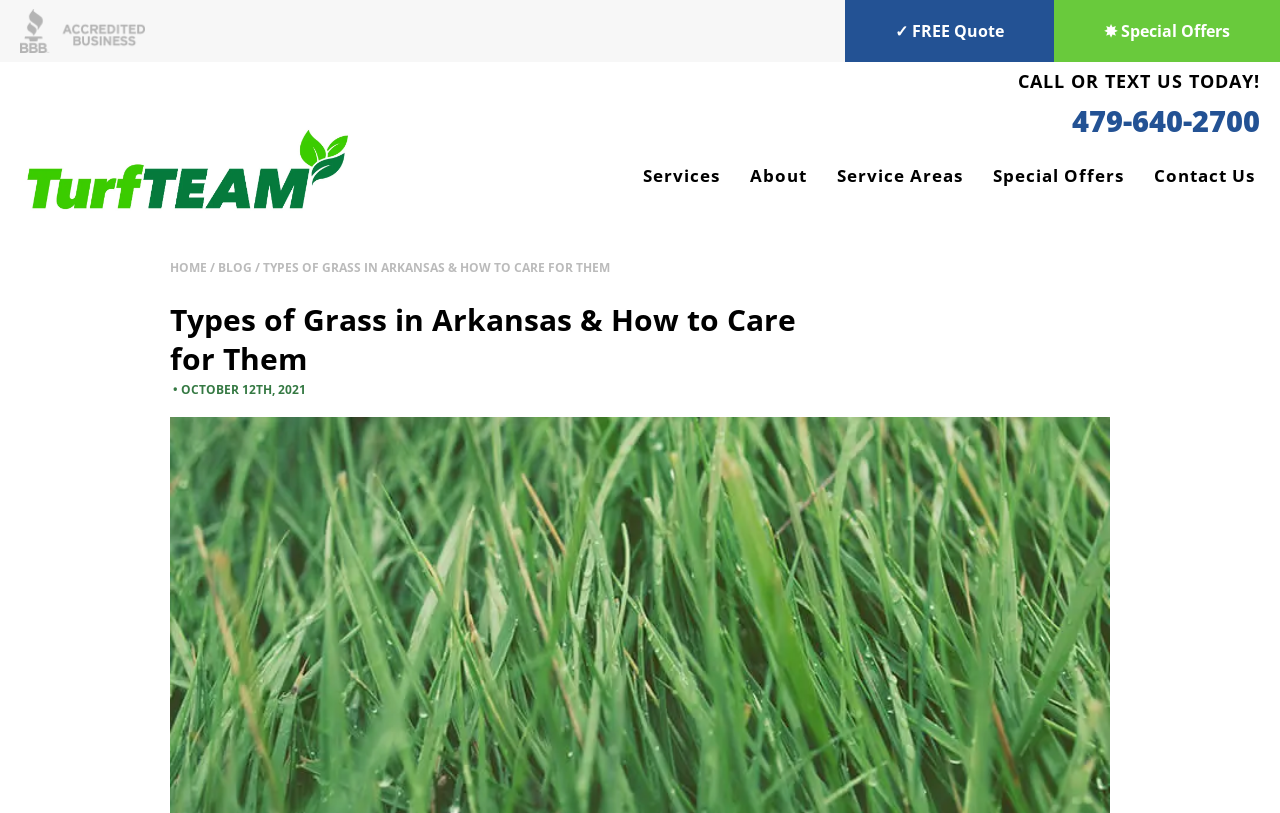Describe every aspect of the webpage comprehensively.

The webpage is about Turf Team, a lawn care service provider in Springdale and surrounding areas. At the top of the page, there are two prominent links: "✓ FREE Quote" and "✸ Special Offers", which are positioned side by side, taking up about a quarter of the page's width. Below these links, there is a heading "CALL OR TEXT US TODAY!" in a prominent font size, followed by a phone number "479-640-2700" as a link.

On the left side of the page, there is a navigation menu with links to "Services", "About", "Service Areas", "Special Offers", and "Contact Us". These links are stacked vertically, with "Services" at the top and "Contact Us" at the bottom.

In the main content area, there is a heading "Types of Grass in Arkansas & How to Care for Them", which is a prominent title that spans about half of the page's width. Below this heading, there is a link with the same title, followed by a separator line and a timestamp "OCTOBER 12TH, 2021". The main content area appears to be a blog post or an article about types of grass in Arkansas and how to care for them.

At the top-right corner of the page, there is a link "Turf Team" which is likely a logo or a navigation link to the homepage. There are also links to "HOME" and "BLOG" positioned horizontally, with "HOME" on the left and "BLOG" on the right.